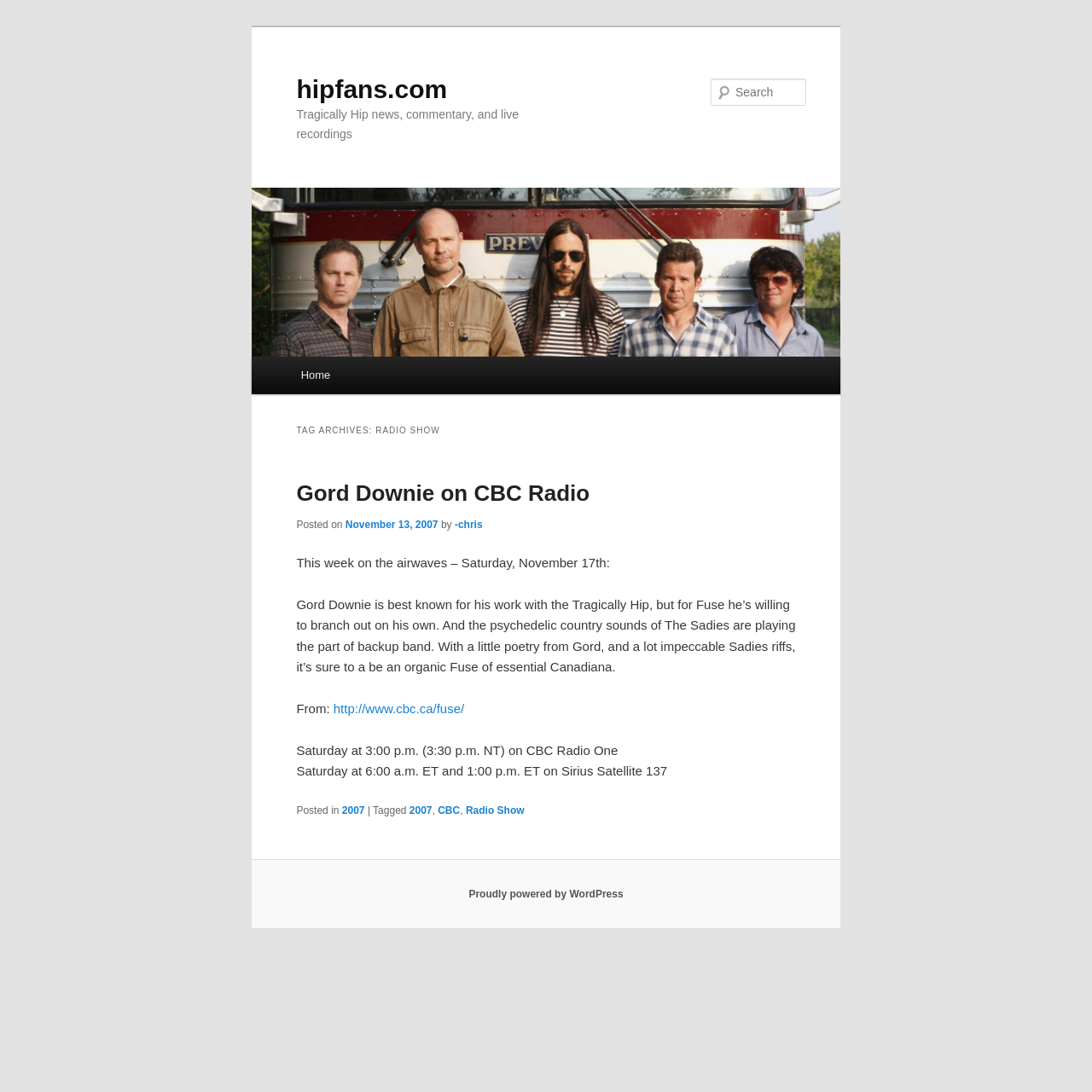Identify the bounding box for the element characterized by the following description: "Gord Downie on CBC Radio".

[0.271, 0.44, 0.54, 0.463]